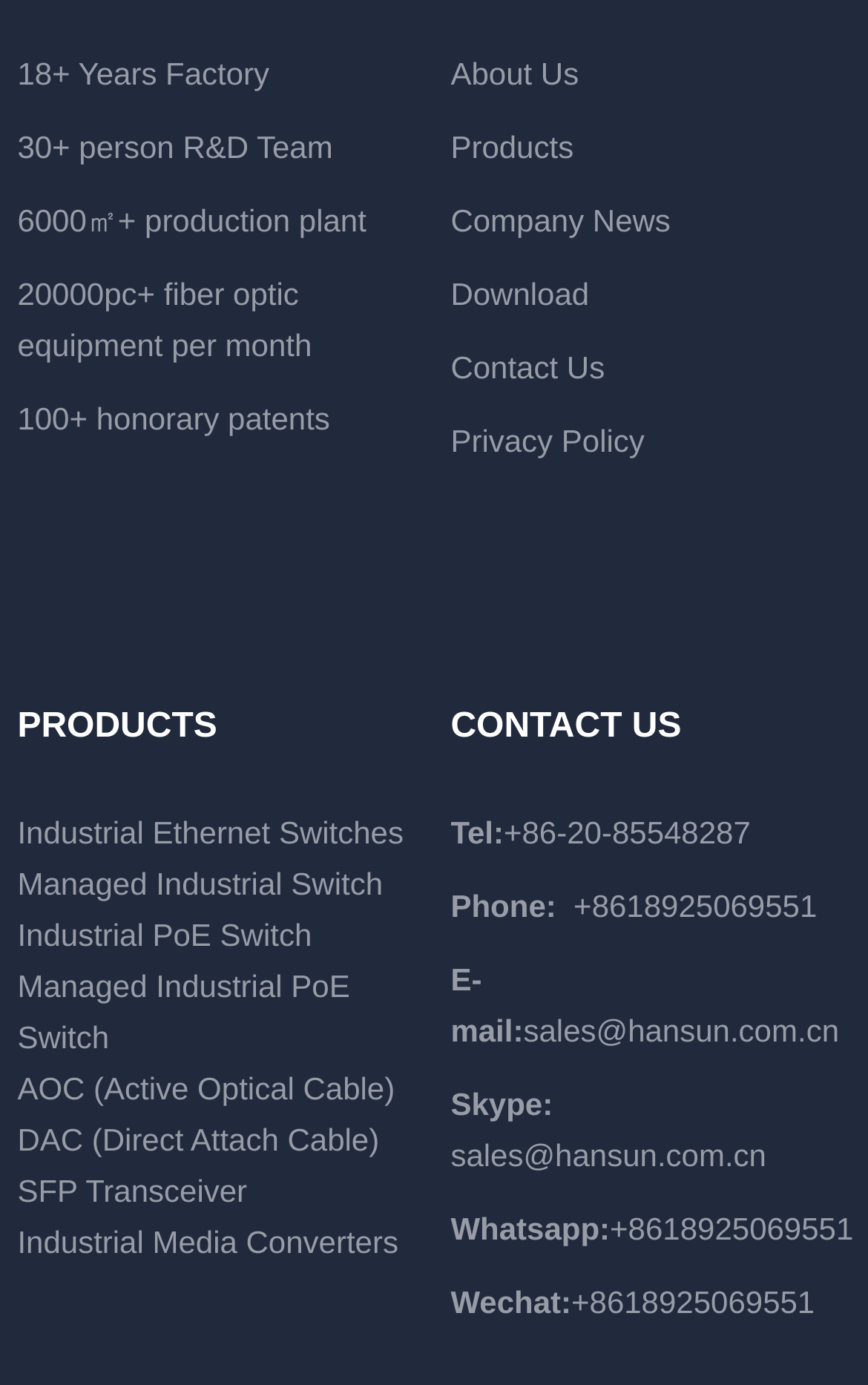Given the description "Industrial Media Converters", determine the bounding box of the corresponding UI element.

[0.02, 0.884, 0.459, 0.91]